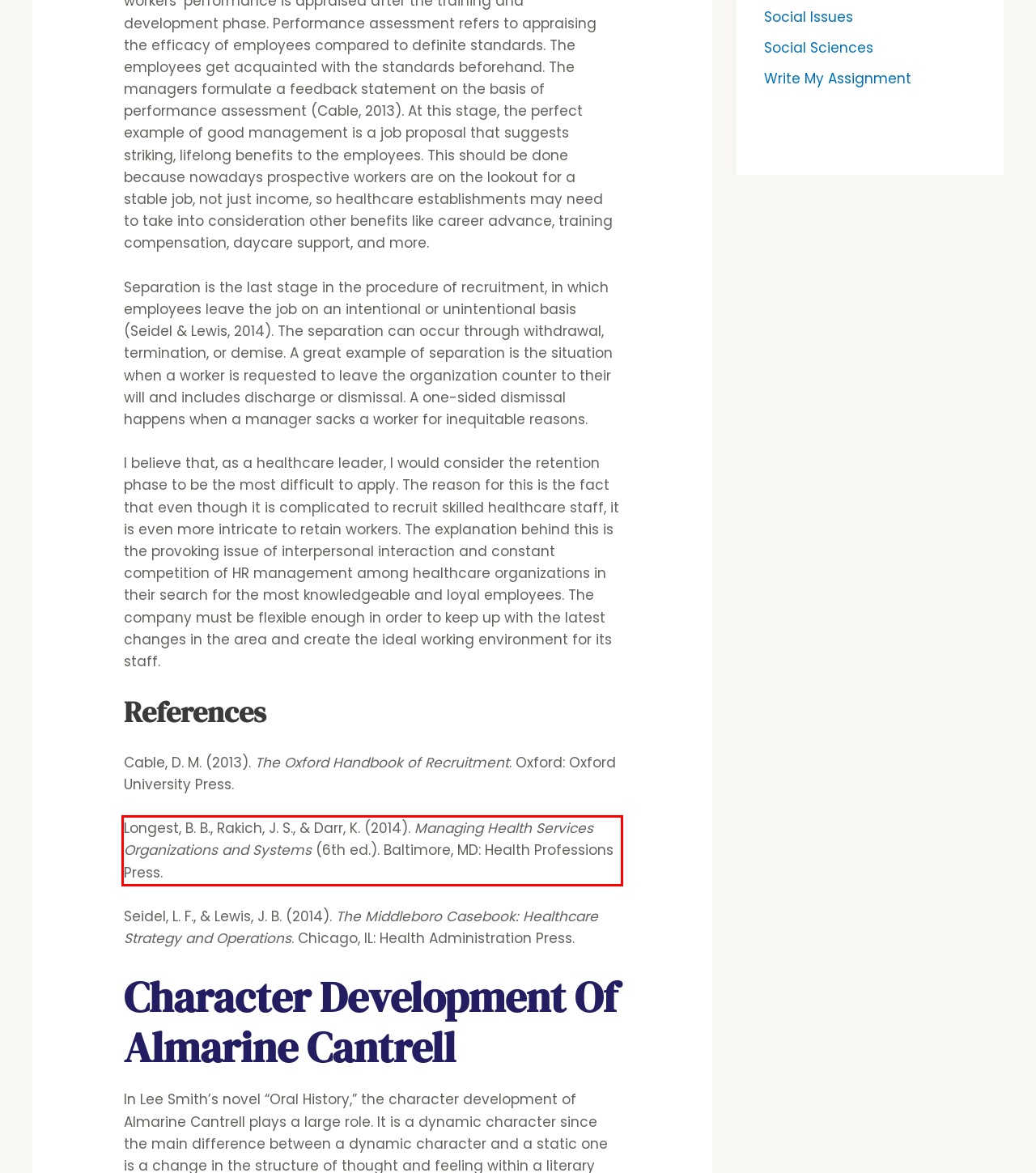View the screenshot of the webpage and identify the UI element surrounded by a red bounding box. Extract the text contained within this red bounding box.

Longest, B. B., Rakich, J. S., & Darr, K. (2014). Managing Health Services Organizations and Systems (6th ed.). Baltimore, MD: Health Professions Press.